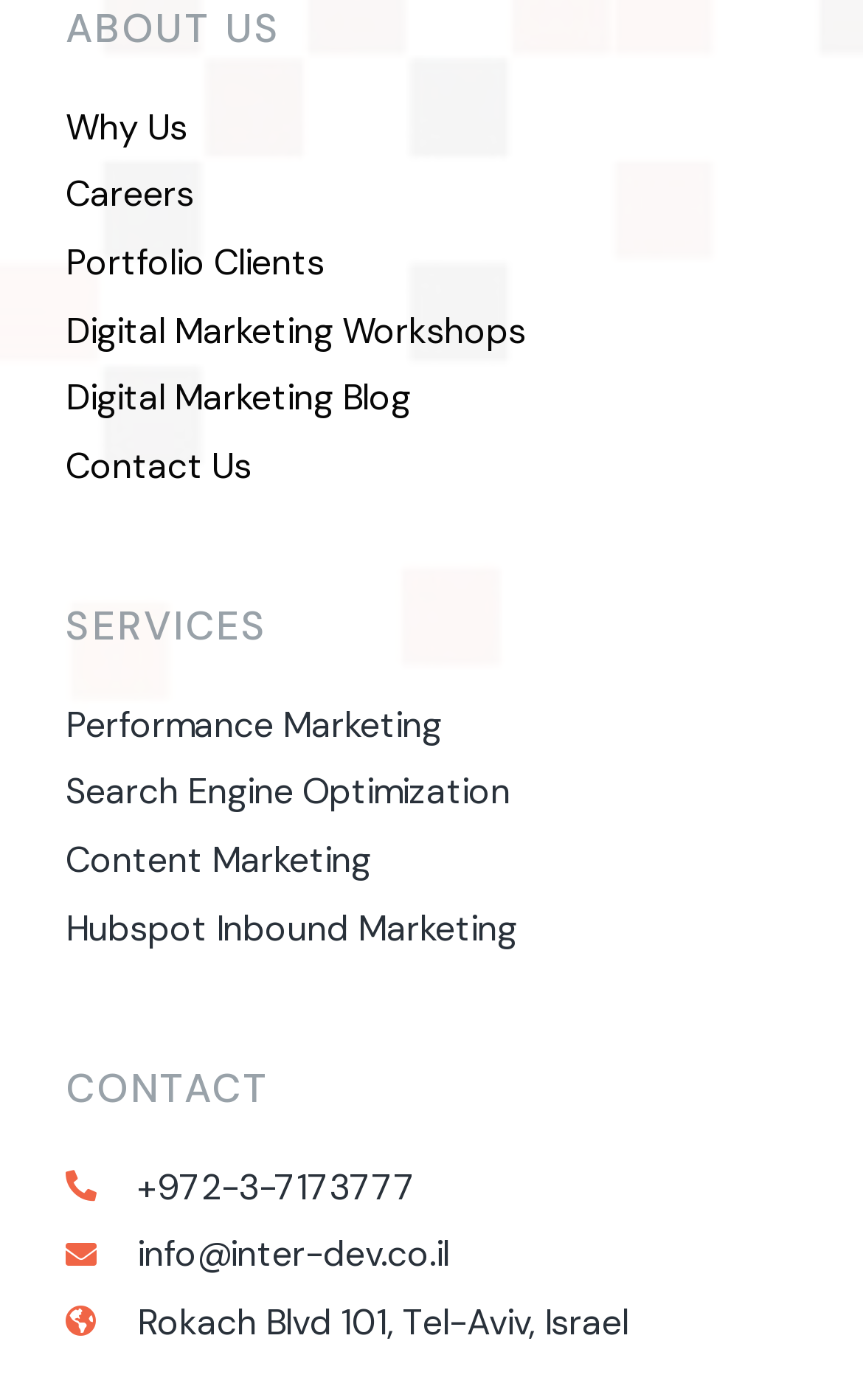Please identify the bounding box coordinates of the element's region that should be clicked to execute the following instruction: "Contact through phone number". The bounding box coordinates must be four float numbers between 0 and 1, i.e., [left, top, right, bottom].

[0.076, 0.827, 0.924, 0.868]